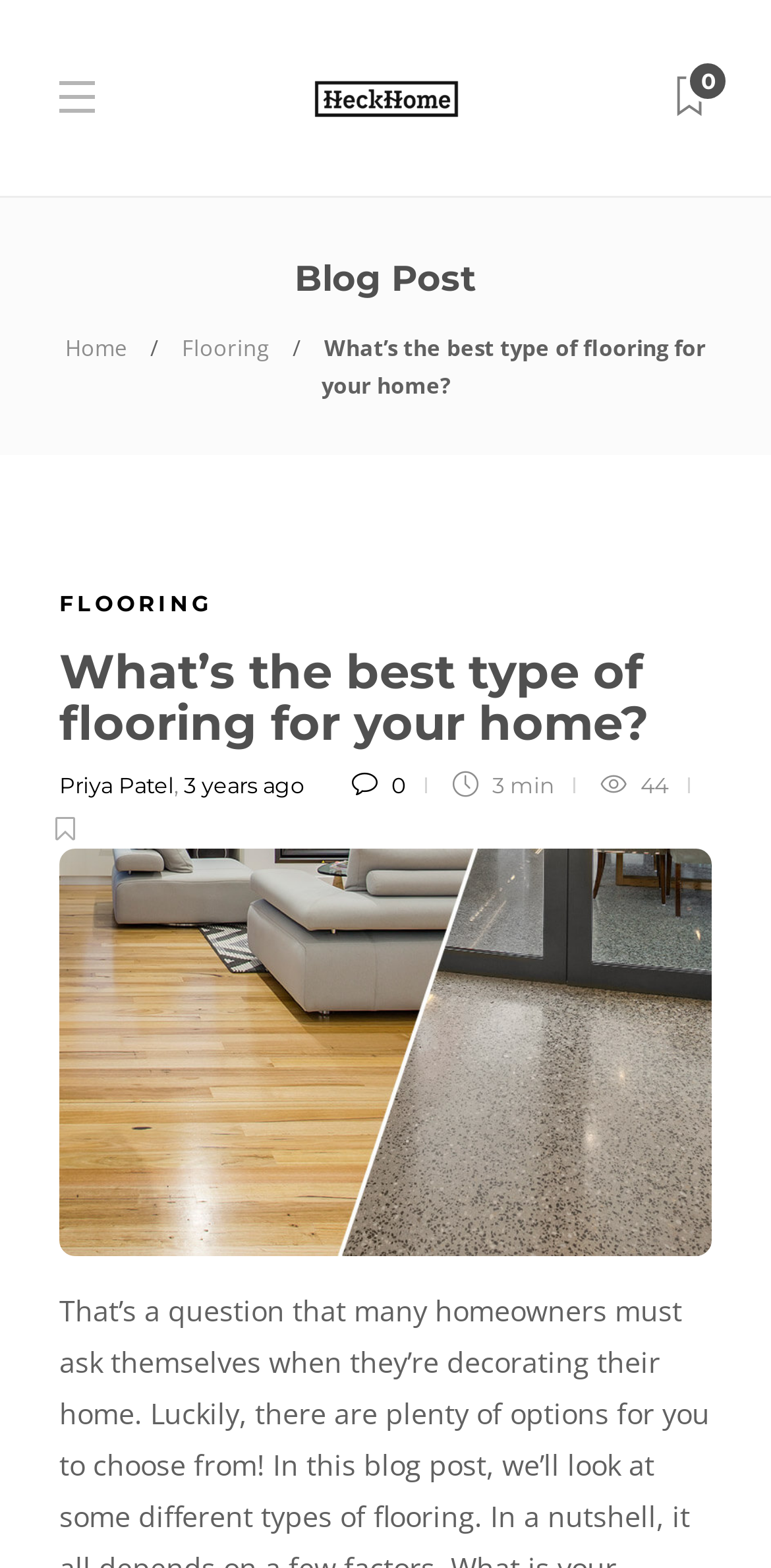Using the provided description: "3 years ago", find the bounding box coordinates of the corresponding UI element. The output should be four float numbers between 0 and 1, in the format [left, top, right, bottom].

[0.238, 0.492, 0.395, 0.509]